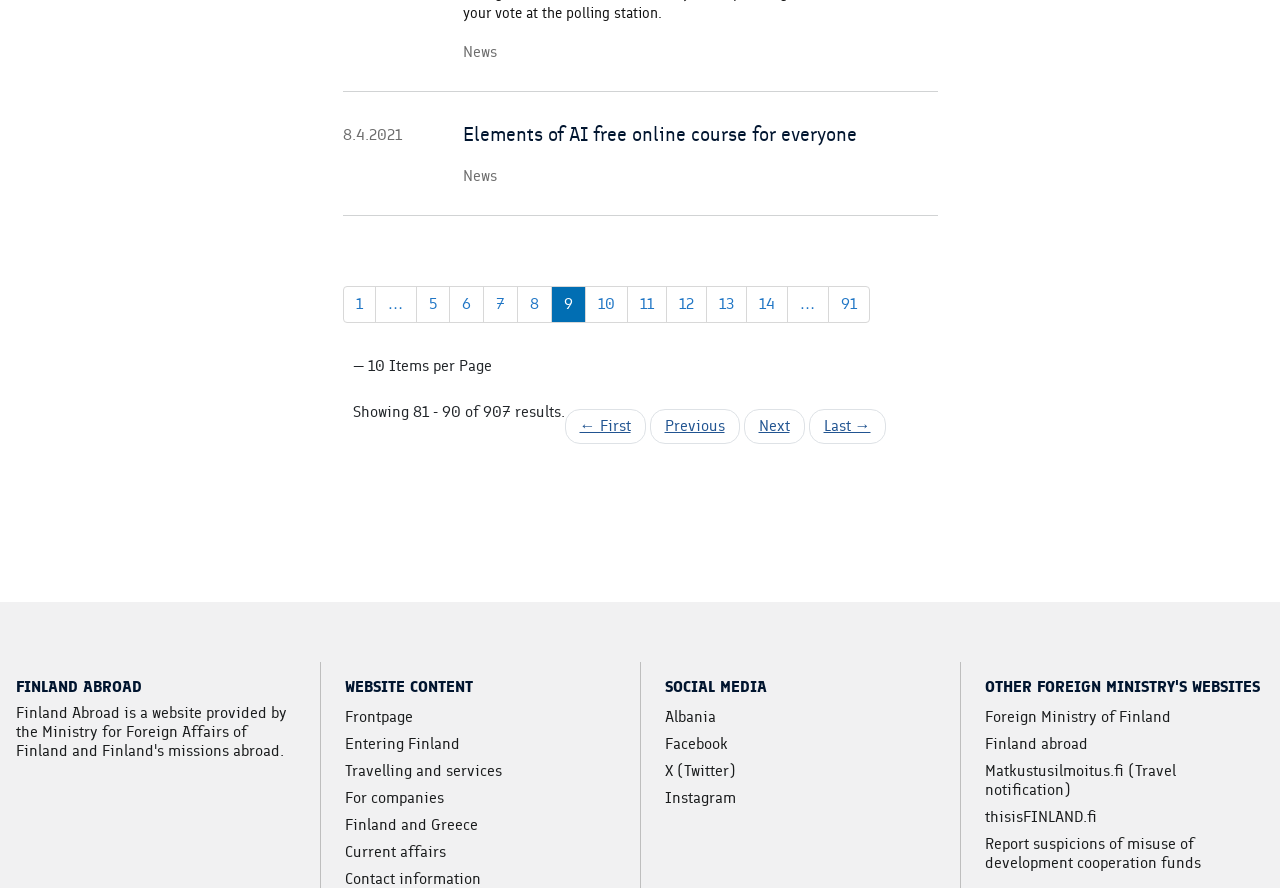Extract the bounding box of the UI element described as: "Facebook (Link to another website.)".

[0.52, 0.825, 0.569, 0.849]